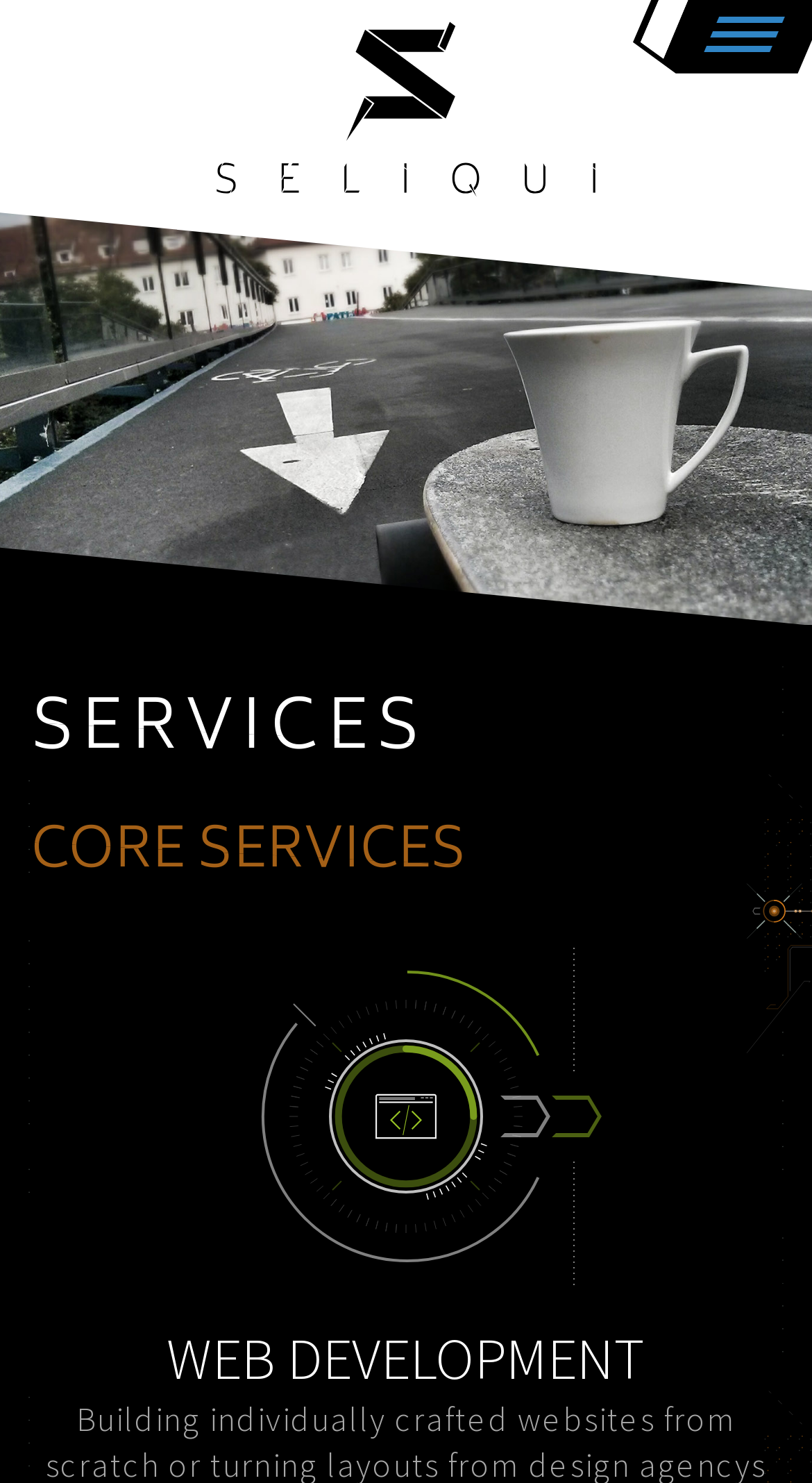Generate a detailed explanation of the webpage's features and information.

The webpage is about a company called seliqui e.U. that offers services in web development, VFX, graphic, and 3D design, with a focus on building impressive WebVR experiences. The company is based in Graz, Austria, in the European Union.

At the top of the page, there is a link to the company's name, "seliqui e.U.", which is positioned in the middle of the top section. Below this, there is a horizontal navigation menu with links to different sections of the website, including "HOME", "ABOUT", "SERVICES", "WEB", "3D", "VR", "GRAPHICS", "CASE STUDY", "PARTNERS", "LOG", and "CONTACT". These links are evenly spaced and take up the entire width of the page.

Further down, there is a large heading that reads "SERVICES SERVICES", followed by a smaller heading that says "CORE SERVICES CORE SERVICES". Below this, there is a section dedicated to "WEB DEVELOPMENT", which features an image related to web development. This image is positioned to the right of the heading and takes up about half of the page's width.

Overall, the webpage has a clean and organized structure, with clear headings and concise text that effectively communicates the company's services and focus.